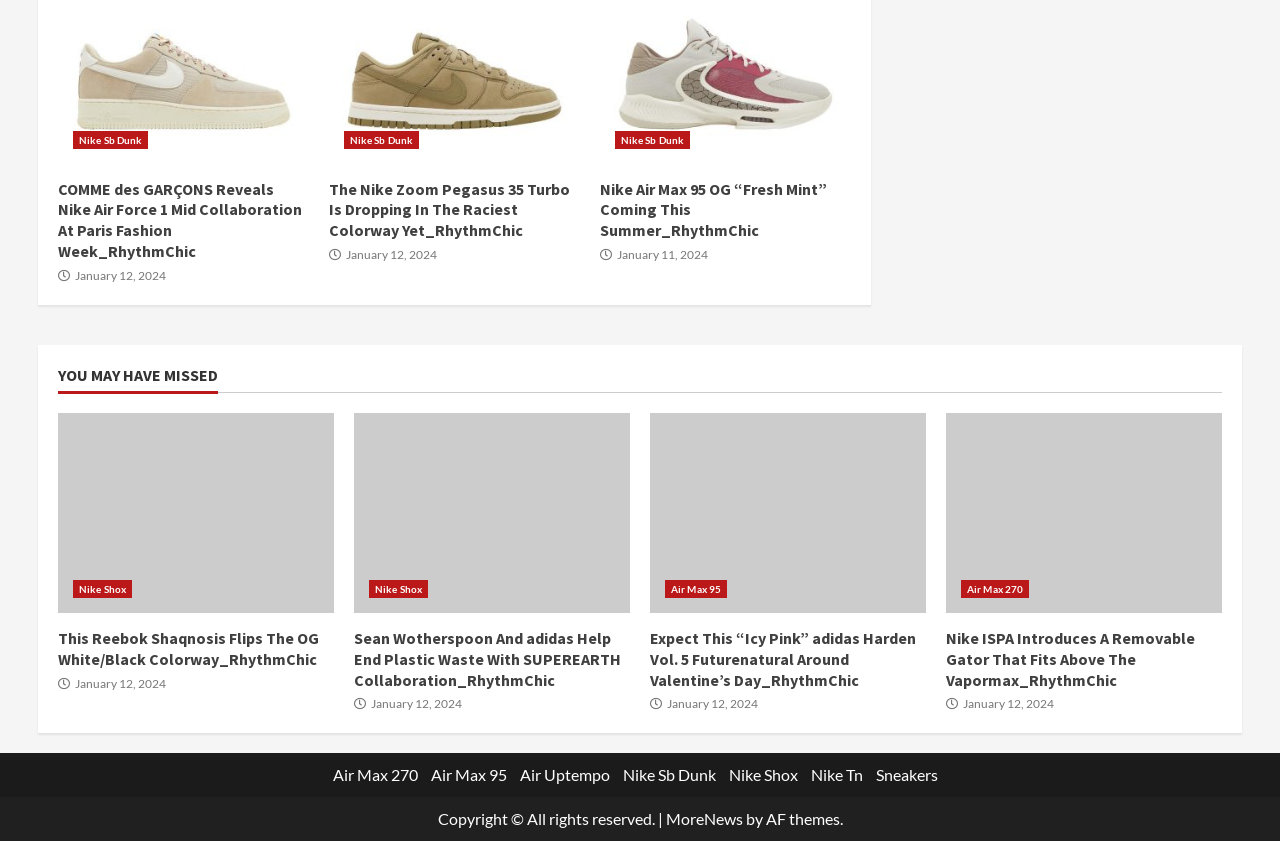Provide the bounding box for the UI element matching this description: "Air Uptempo".

[0.406, 0.91, 0.476, 0.933]